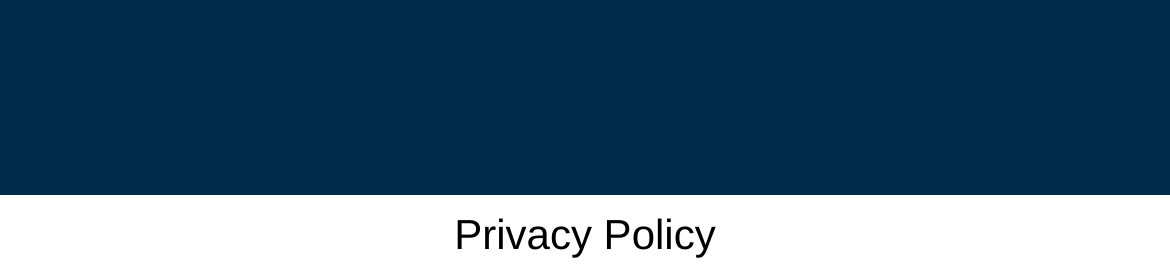From the element description Privacy Policy, predict the bounding box coordinates of the UI element. The coordinates must be specified in the format (top-left x, top-left y, bottom-right x, bottom-right y) and should be within the 0 to 1 range.

[0.388, 0.756, 0.612, 0.928]